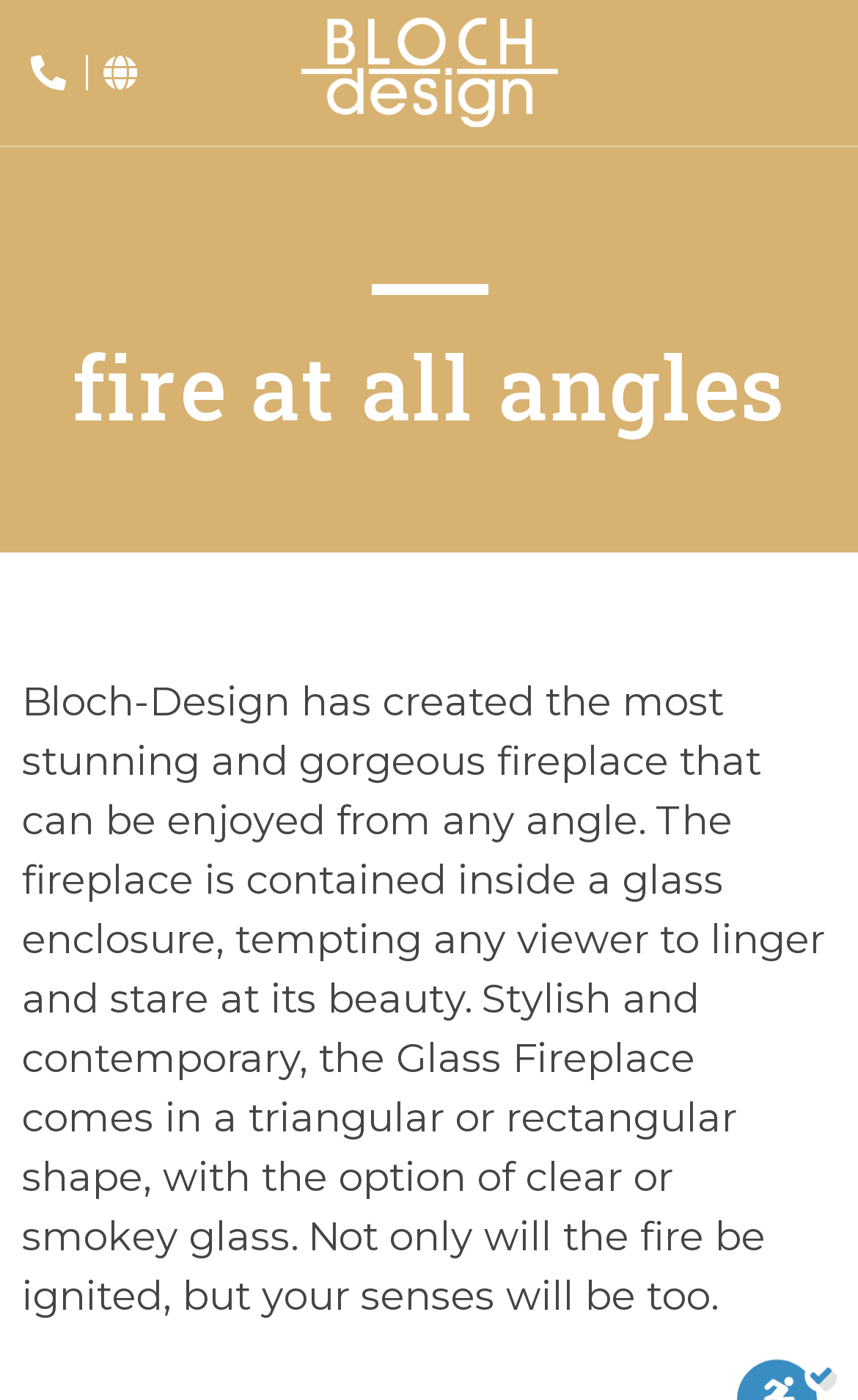Please answer the following question using a single word or phrase: 
What is the shape of the Glass Fireplace?

Triangular or rectangular